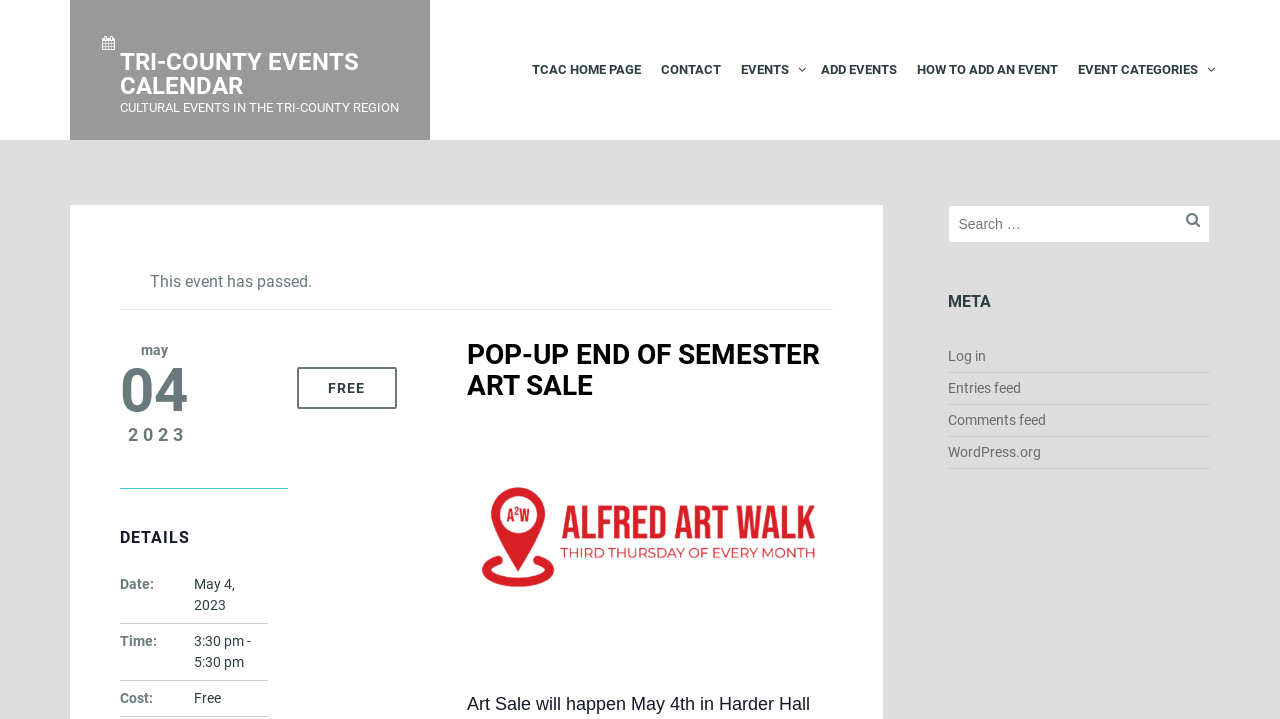Locate the bounding box coordinates of the element you need to click to accomplish the task described by this instruction: "add an event".

[0.634, 0.07, 0.709, 0.125]